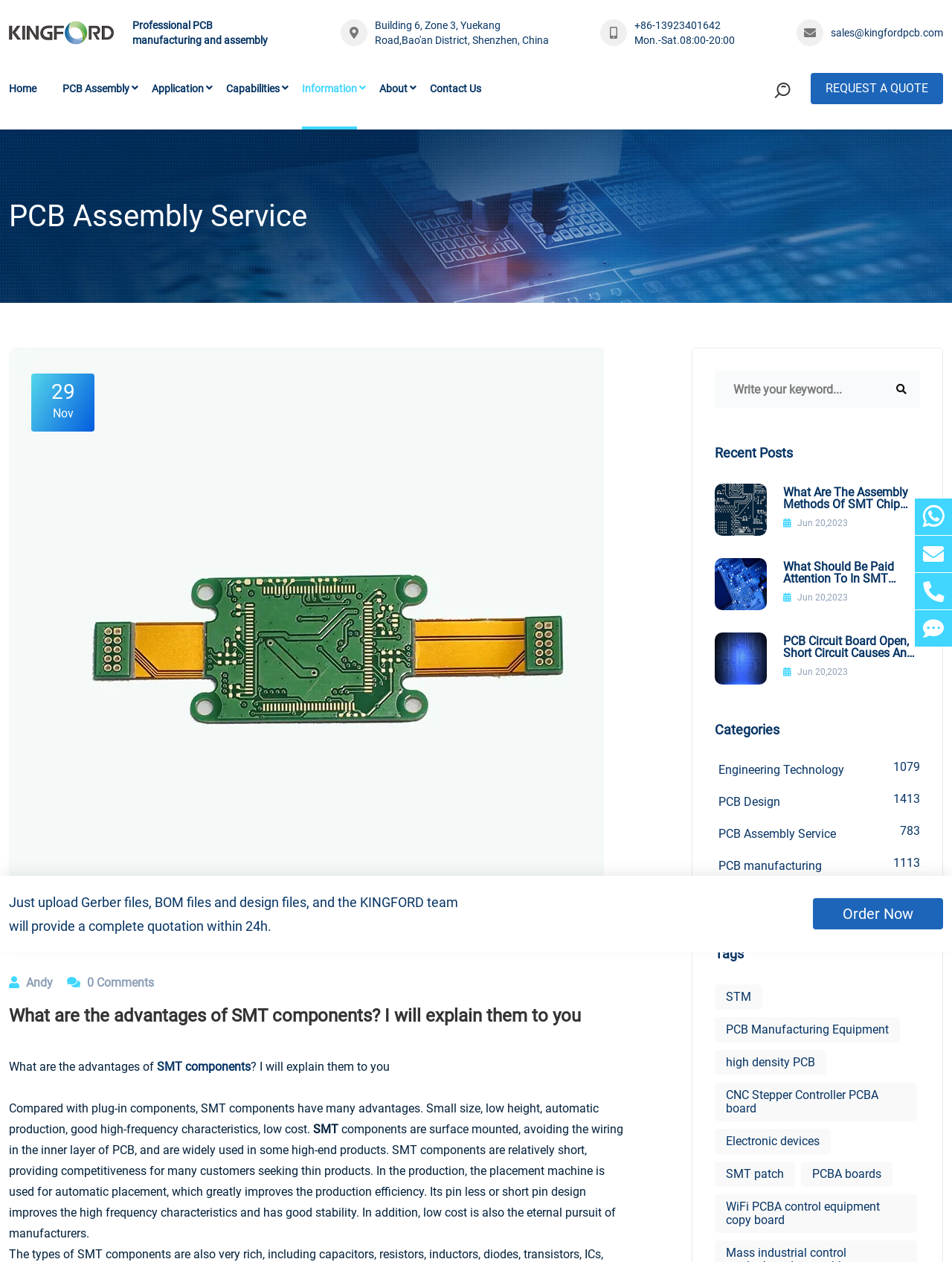Please determine the bounding box coordinates of the area that needs to be clicked to complete this task: 'Contact us via phone'. The coordinates must be four float numbers between 0 and 1, formatted as [left, top, right, bottom].

[0.666, 0.014, 0.757, 0.026]